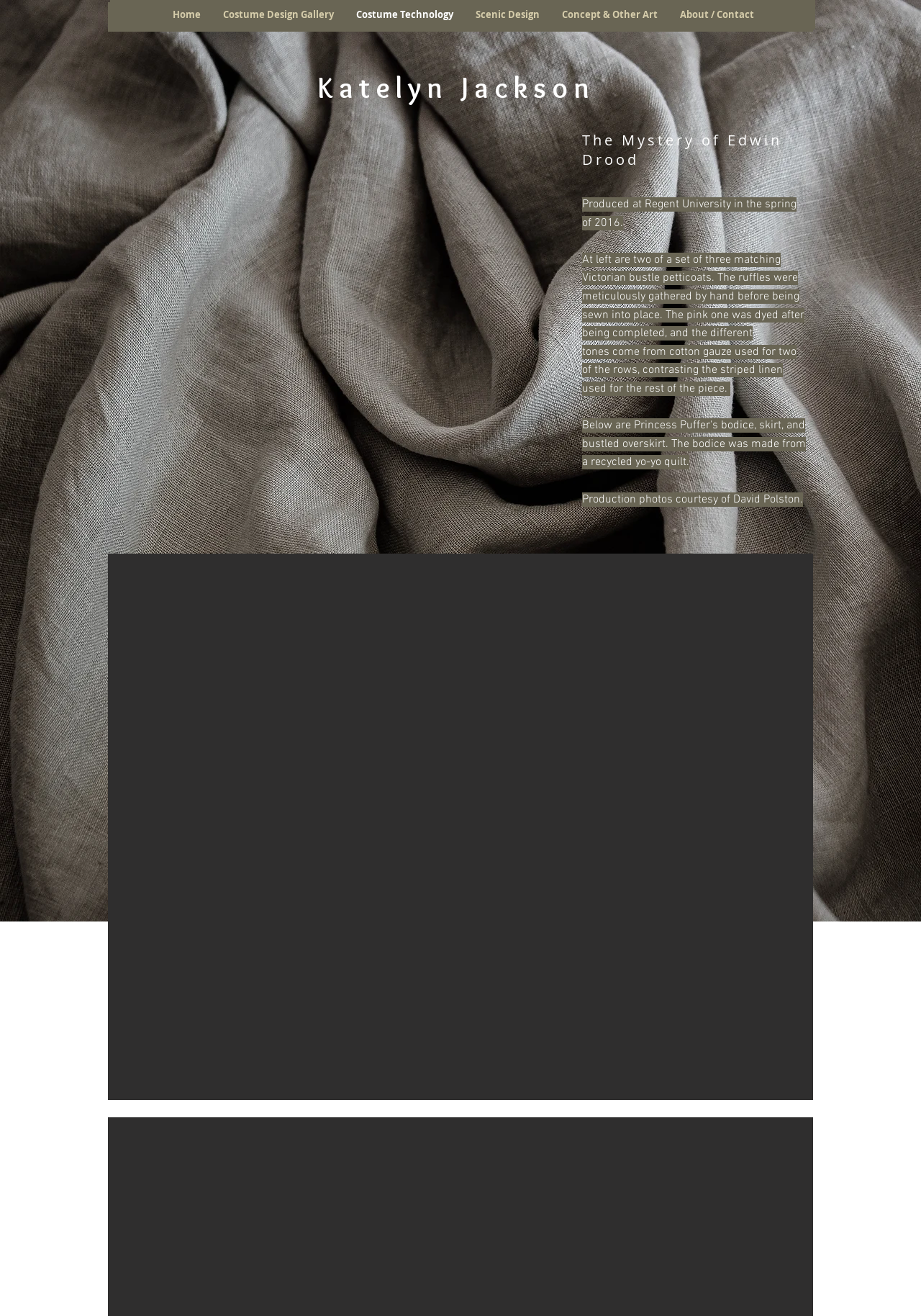Please provide the bounding box coordinates for the UI element as described: "Nordic-expat.com". The coordinates must be four floats between 0 and 1, represented as [left, top, right, bottom].

None